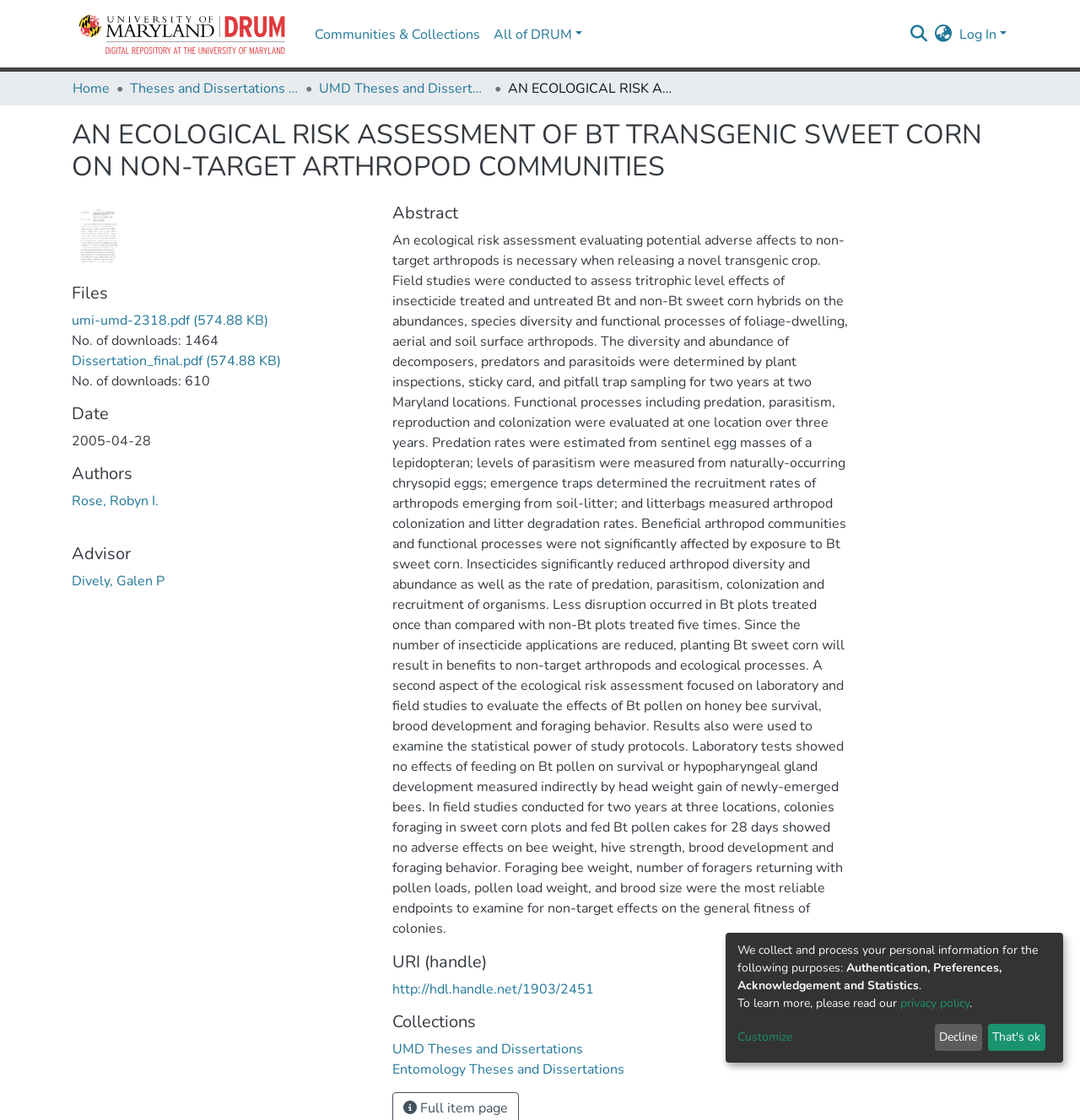Please determine the bounding box coordinates of the element to click on in order to accomplish the following task: "Switch to a different language". Ensure the coordinates are four float numbers ranging from 0 to 1, i.e., [left, top, right, bottom].

[0.864, 0.021, 0.884, 0.04]